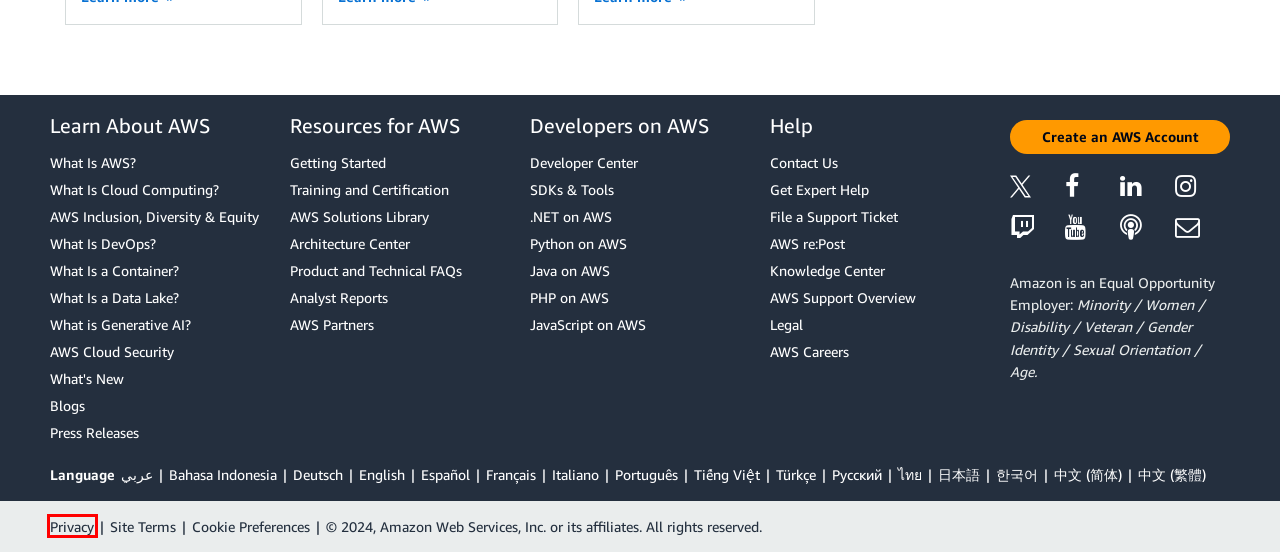You are looking at a screenshot of a webpage with a red bounding box around an element. Determine the best matching webpage description for the new webpage resulting from clicking the element in the red bounding box. Here are the descriptions:
A. AWS Blog
B. What is DevOps? - DevOps Models Explained - Amazon Web Services (AWS)
C. Python | Tutorials, APIs, SDKs, Docs | AWS Developer Center
D. AWS
E. PHP | Tutorials, APIs, SDKs, Docs | AWS Developer Center
F. AWS Privacy
G. AWS IQ
H. What is Generative AI? - Generative Artificial Intelligence Explained - AWS

F